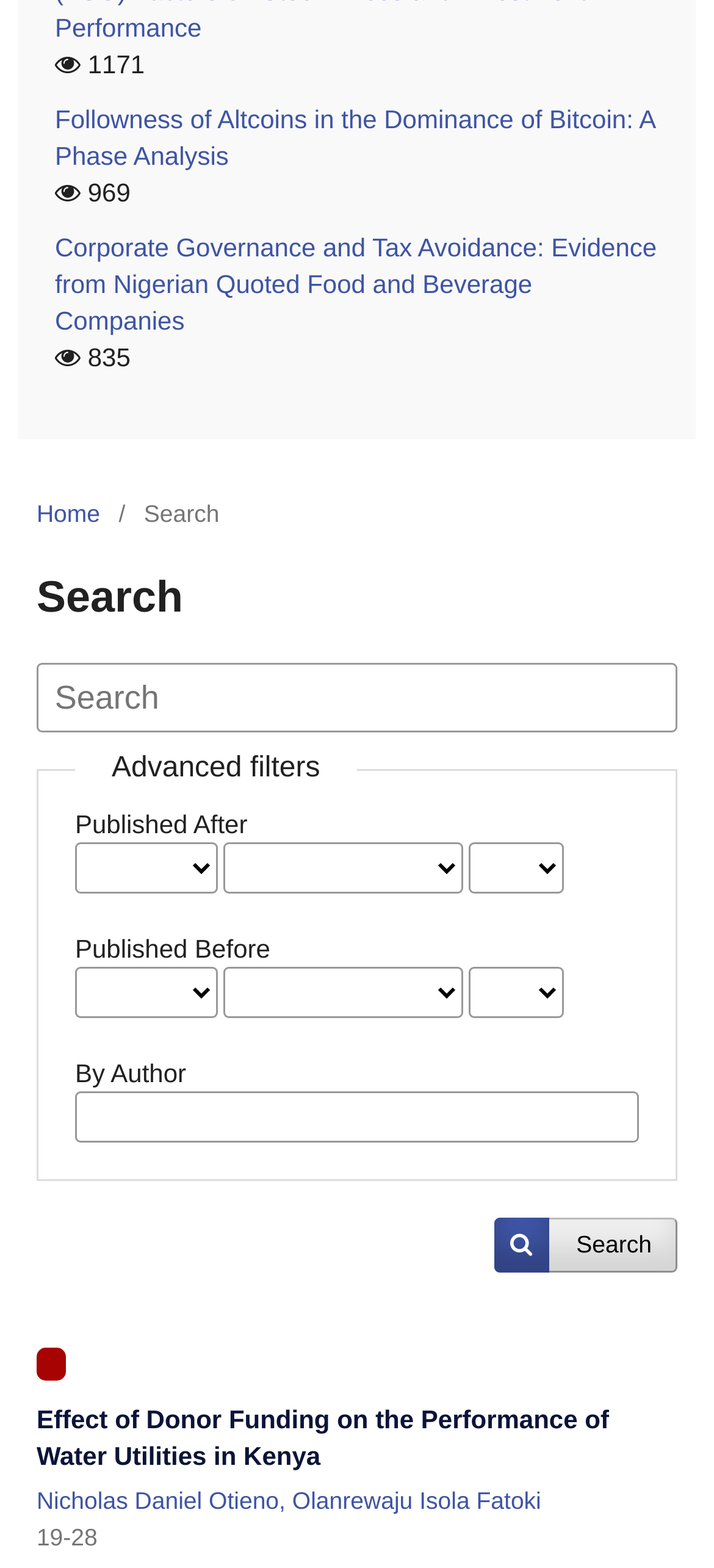Given the webpage screenshot, identify the bounding box of the UI element that matches this description: "JanuaryFebruaryMarchAprilMayJuneJulyAugustSeptemberOctoberNovemberDecember".

[0.314, 0.537, 0.648, 0.57]